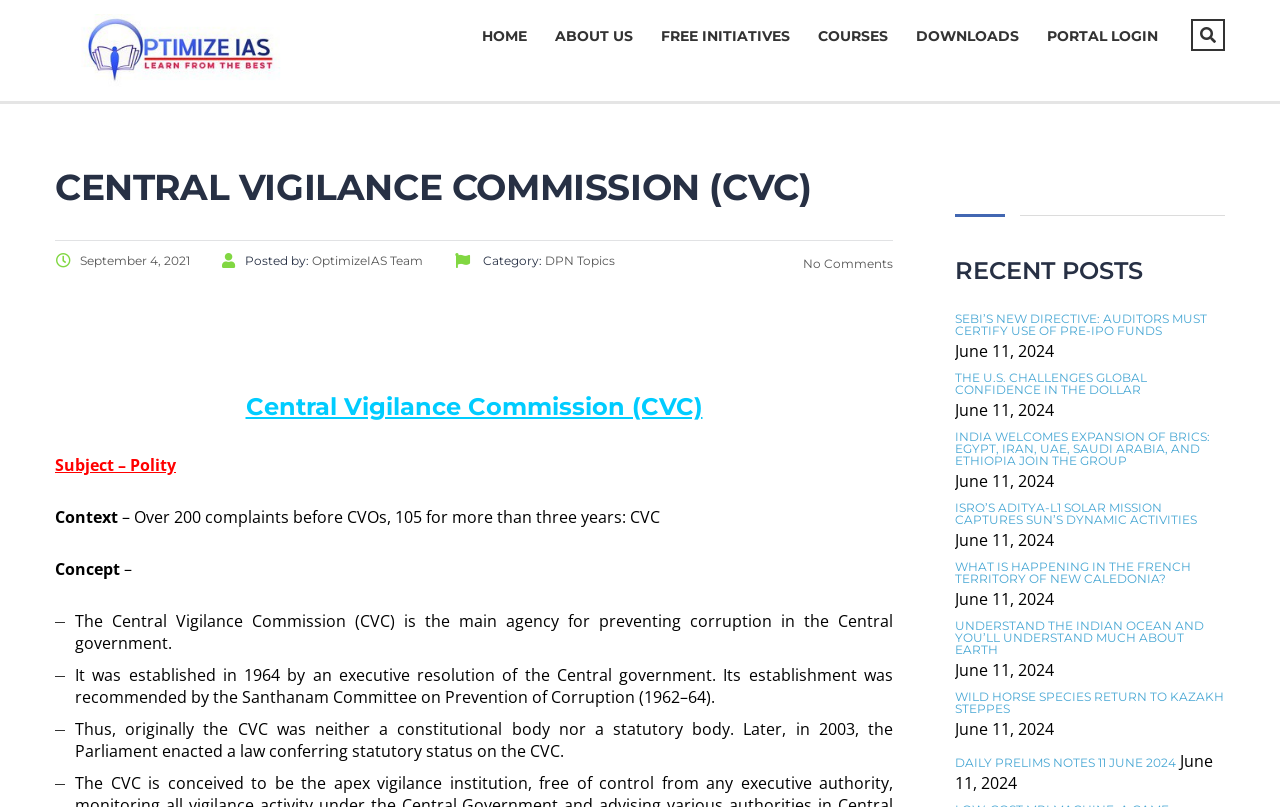Generate a comprehensive description of the webpage content.

The webpage is about the Central Vigilance Commission (CVC) and appears to be an educational resource for IAS aspirants. At the top, there is a logo and a link to "Optimize IAS" on the left, followed by a navigation menu with links to "HOME", "ABOUT US", "FREE INITIATIVES", "COURSES", "DOWNLOADS", and "PORTAL LOGIN" on the right.

Below the navigation menu, there is a heading that reads "CENTRAL VIGILANCE COMMISSION (CVC)" in a prominent font. Underneath, there is a date "September 4, 2021" and a post attributed to "OptimizeIAS Team" with a category link to "DPN Topics".

The main content of the webpage is divided into sections. The first section has a heading "Central Vigilance Commission (CVC)" and provides information about the CVC, including its role in preventing corruption in the Central government, its establishment, and its statutory status.

The next section has a heading "Subject – Polity" and appears to be a study material on the topic of Central Vigilance Commission. It is divided into subheadings such as "Context", "Concept", and provides detailed information about the CVC.

On the right side of the webpage, there is a section titled "RECENT POSTS" that lists several links to news articles or study materials on various topics, including SEBI's new directive, the US challenging global confidence in the dollar, India welcoming the expansion of BRICS, and more. Each link is accompanied by a date, ranging from June 11, 2024, to other dates.